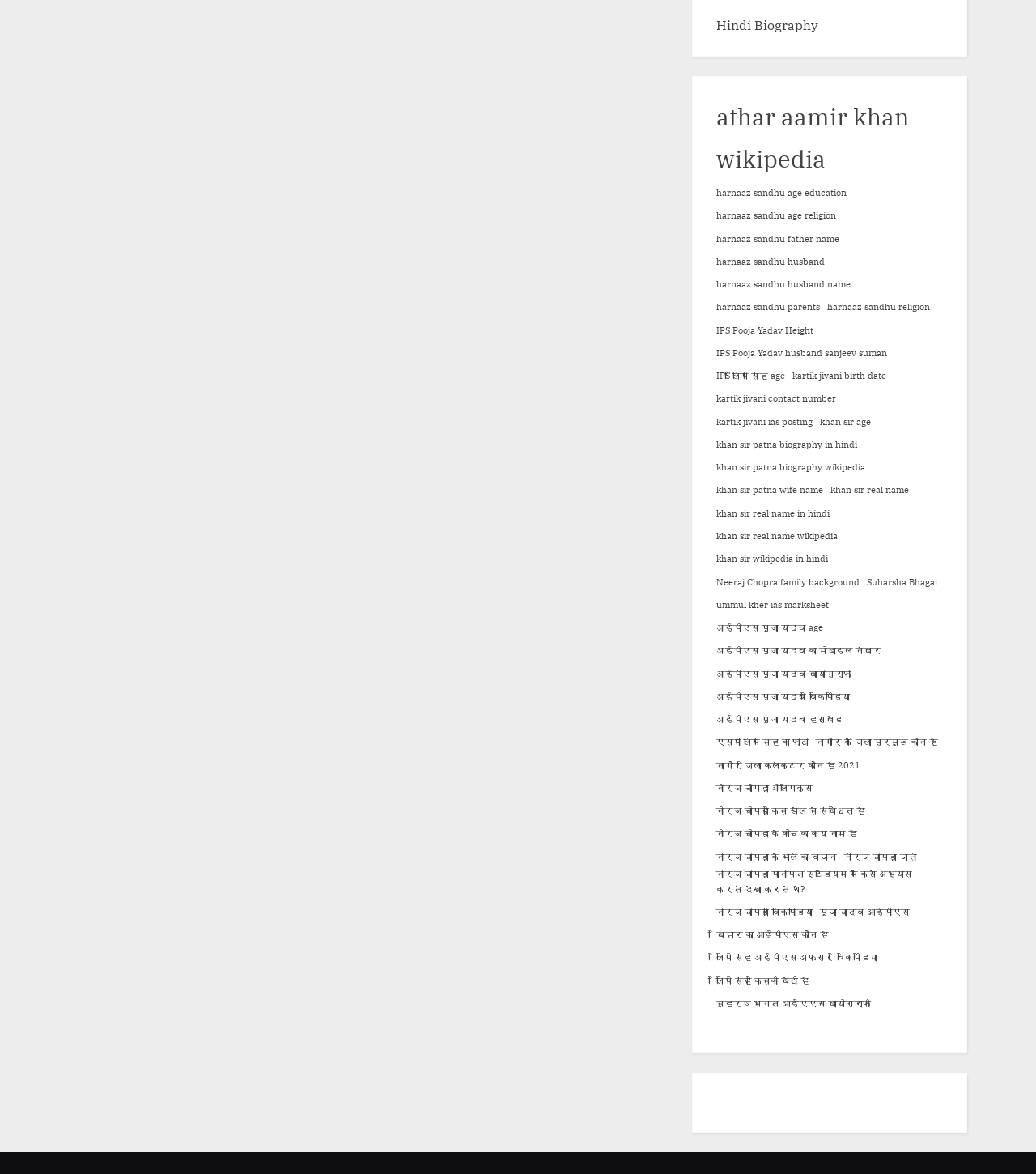Find the bounding box coordinates for the area that should be clicked to accomplish the instruction: "Learn about Neeraj Chopra's family background".

[0.691, 0.489, 0.83, 0.502]